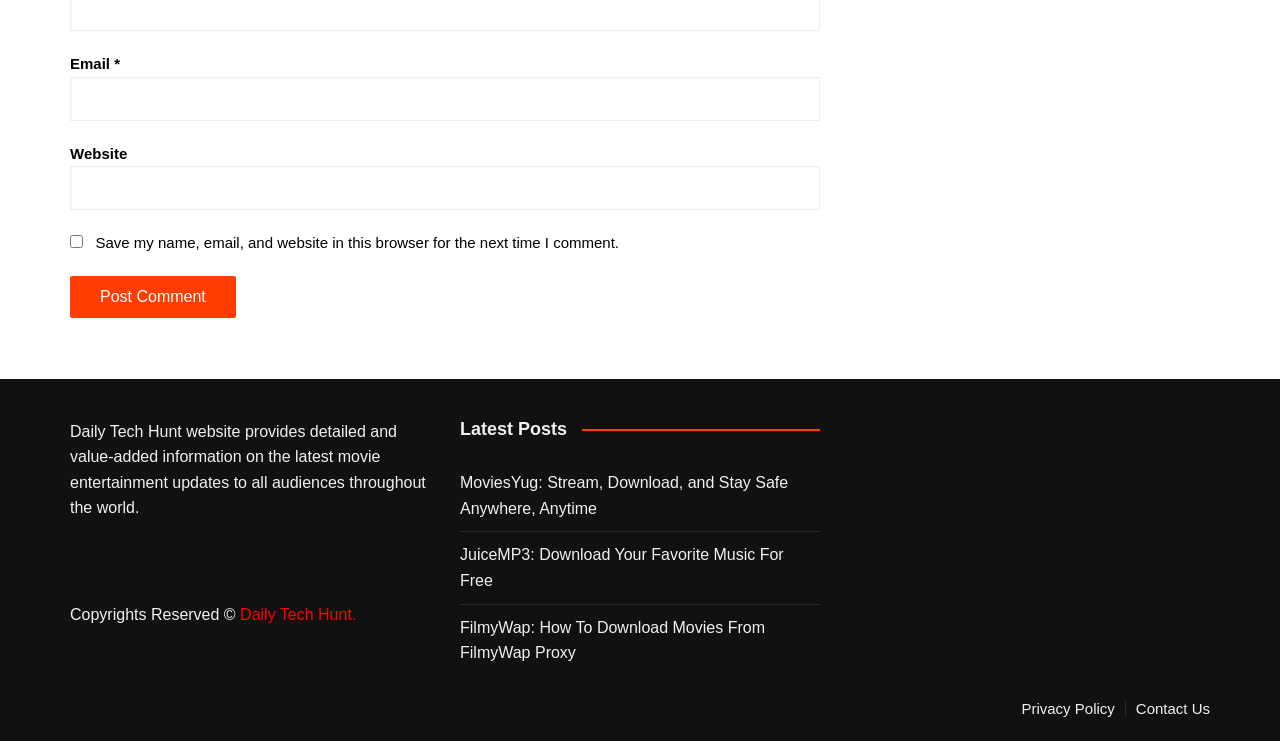Locate the bounding box coordinates of the clickable region necessary to complete the following instruction: "Post a comment". Provide the coordinates in the format of four float numbers between 0 and 1, i.e., [left, top, right, bottom].

[0.055, 0.372, 0.184, 0.429]